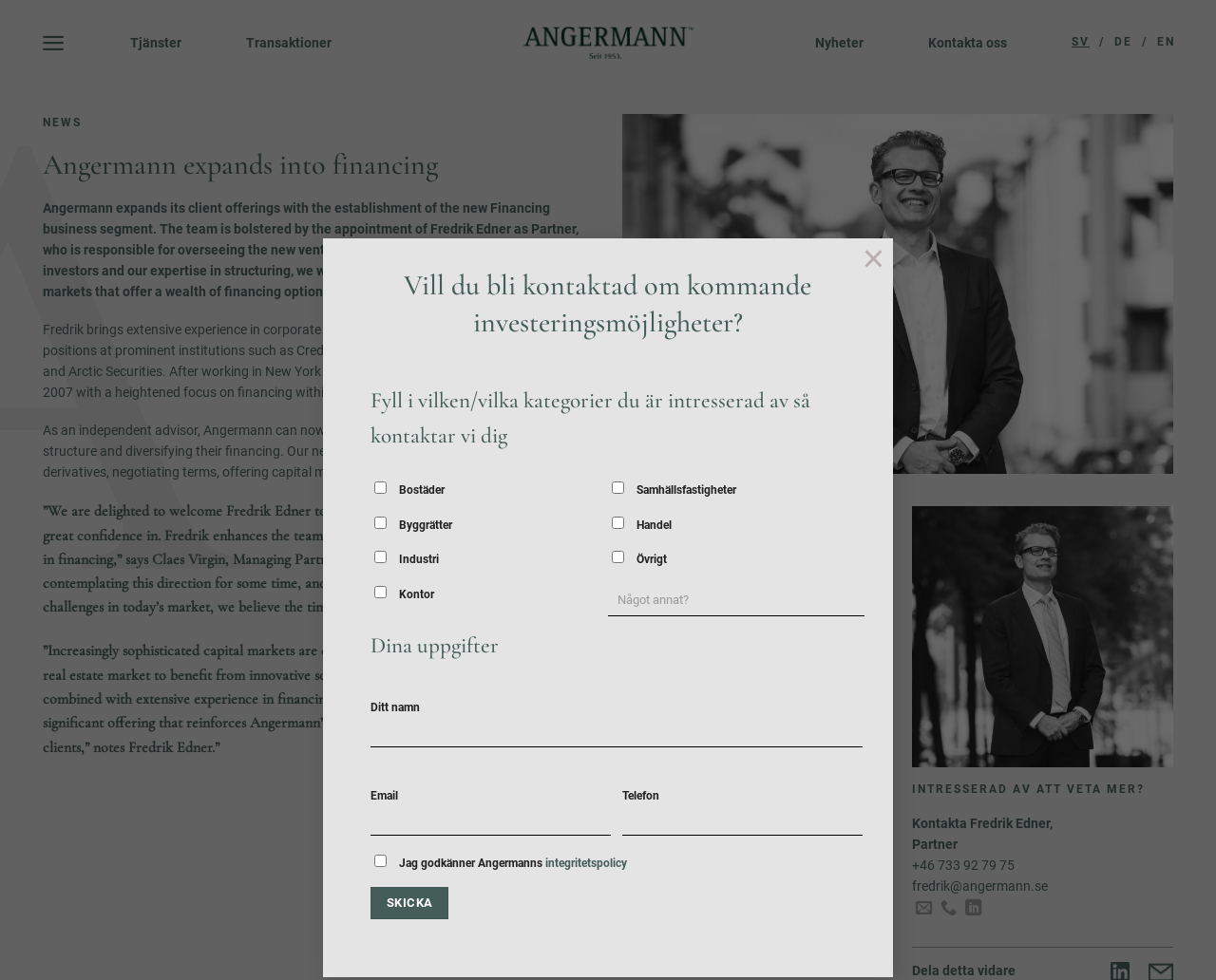Please reply with a single word or brief phrase to the question: 
How many checkboxes are there in the contact form?

9